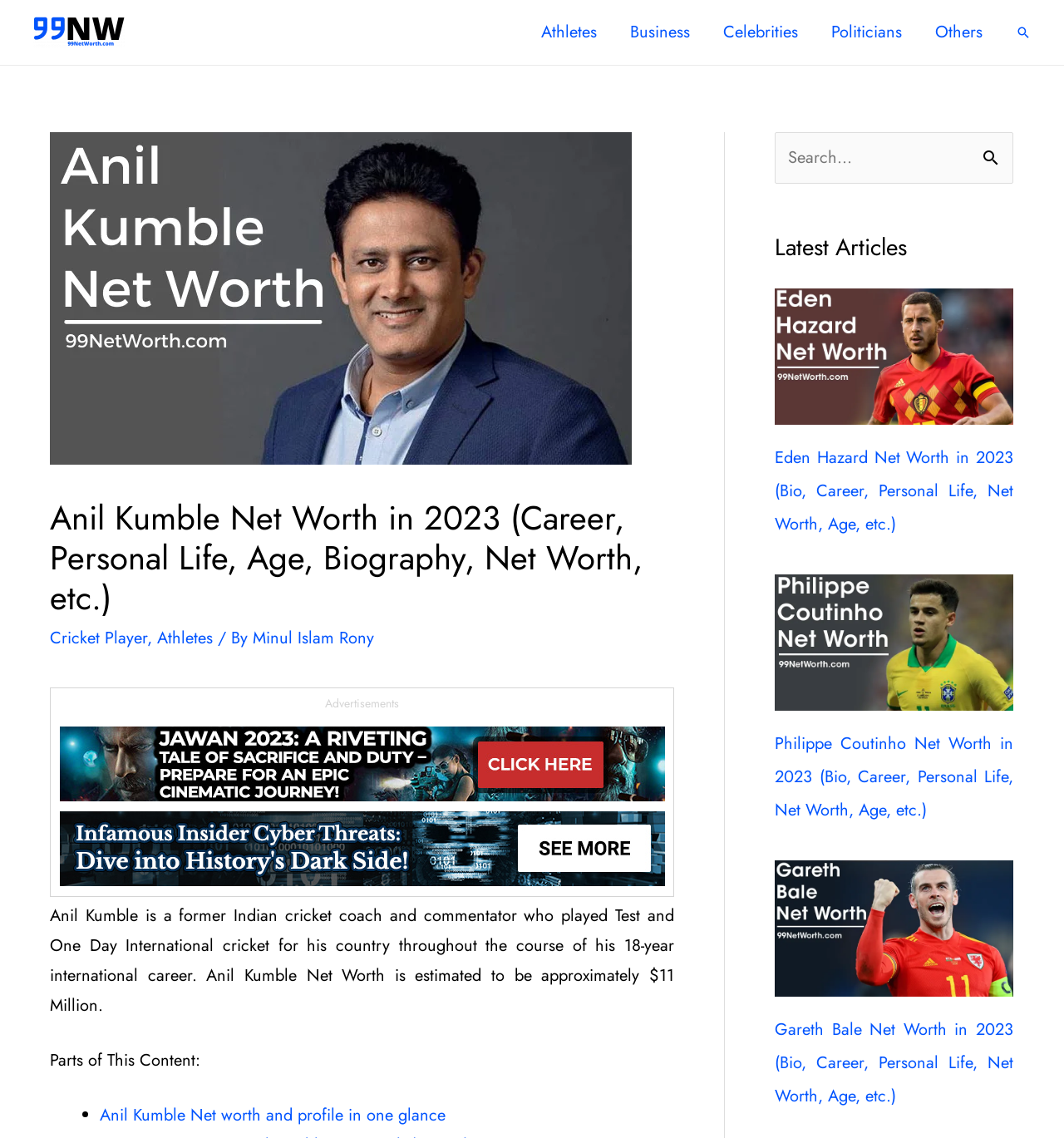Identify the bounding box of the UI element that matches this description: "Celebrities".

[0.664, 0.01, 0.766, 0.047]